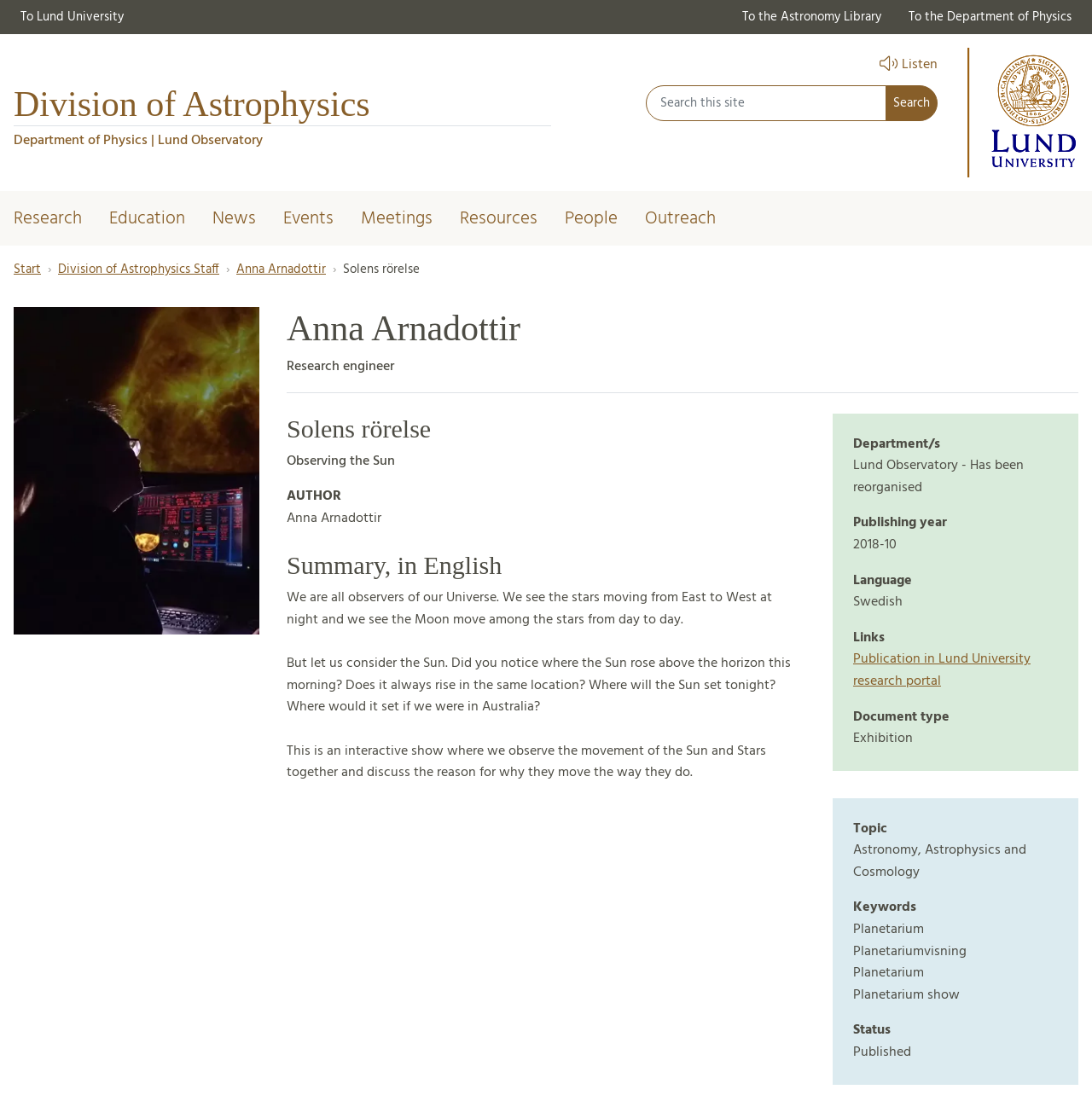What is the name of the researcher?
Using the image, answer in one word or phrase.

Anna Arnadottir